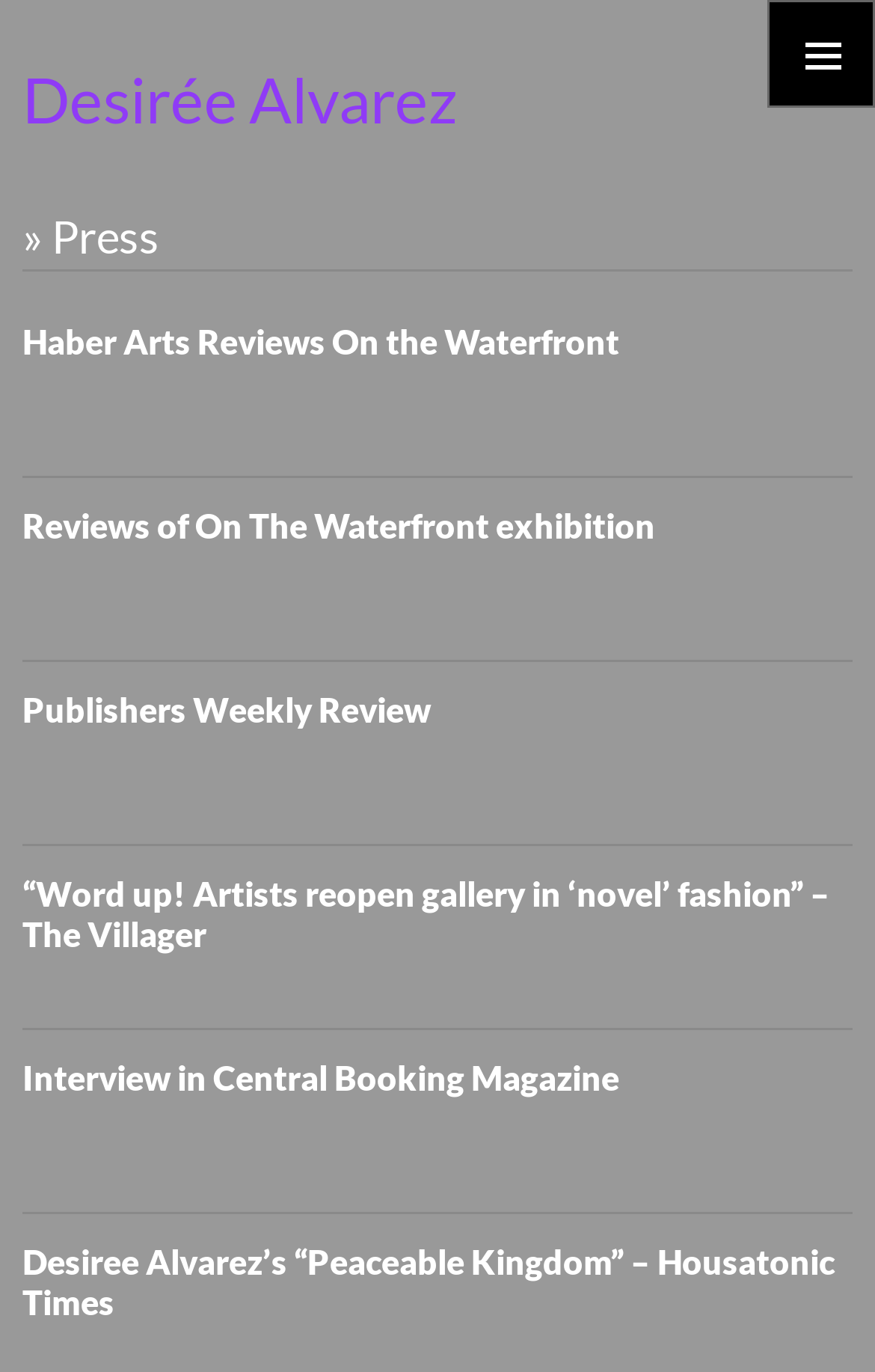From the given element description: "Publishers Weekly Review", find the bounding box for the UI element. Provide the coordinates as four float numbers between 0 and 1, in the order [left, top, right, bottom].

[0.026, 0.502, 0.492, 0.532]